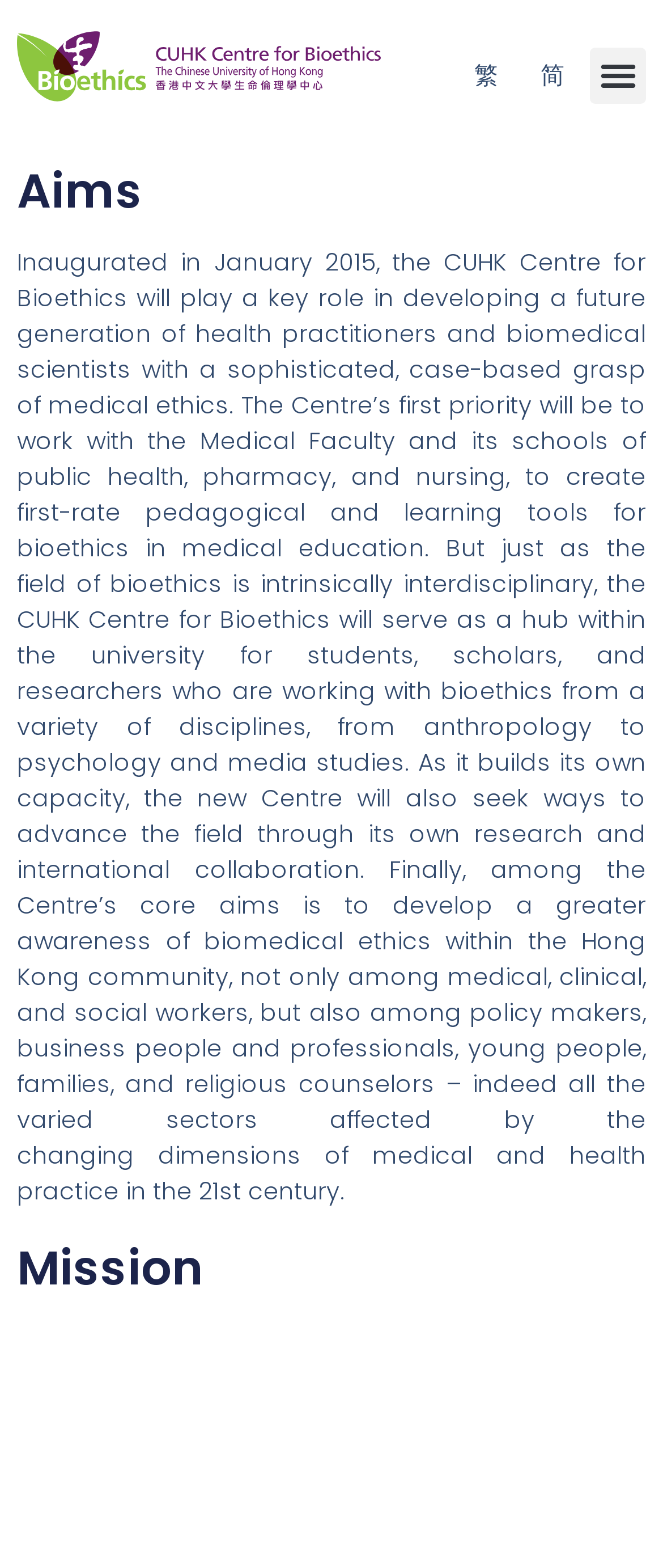Analyze the image and provide a detailed answer to the question: What is the target audience of the CUHK Centre for Bioethics?

The webpage mentions that the Centre will work with the Medical Faculty and its schools, and also aims to develop a greater awareness of biomedical ethics within the Hong Kong community, including medical, clinical, and social workers, policy makers, business people, and professionals.